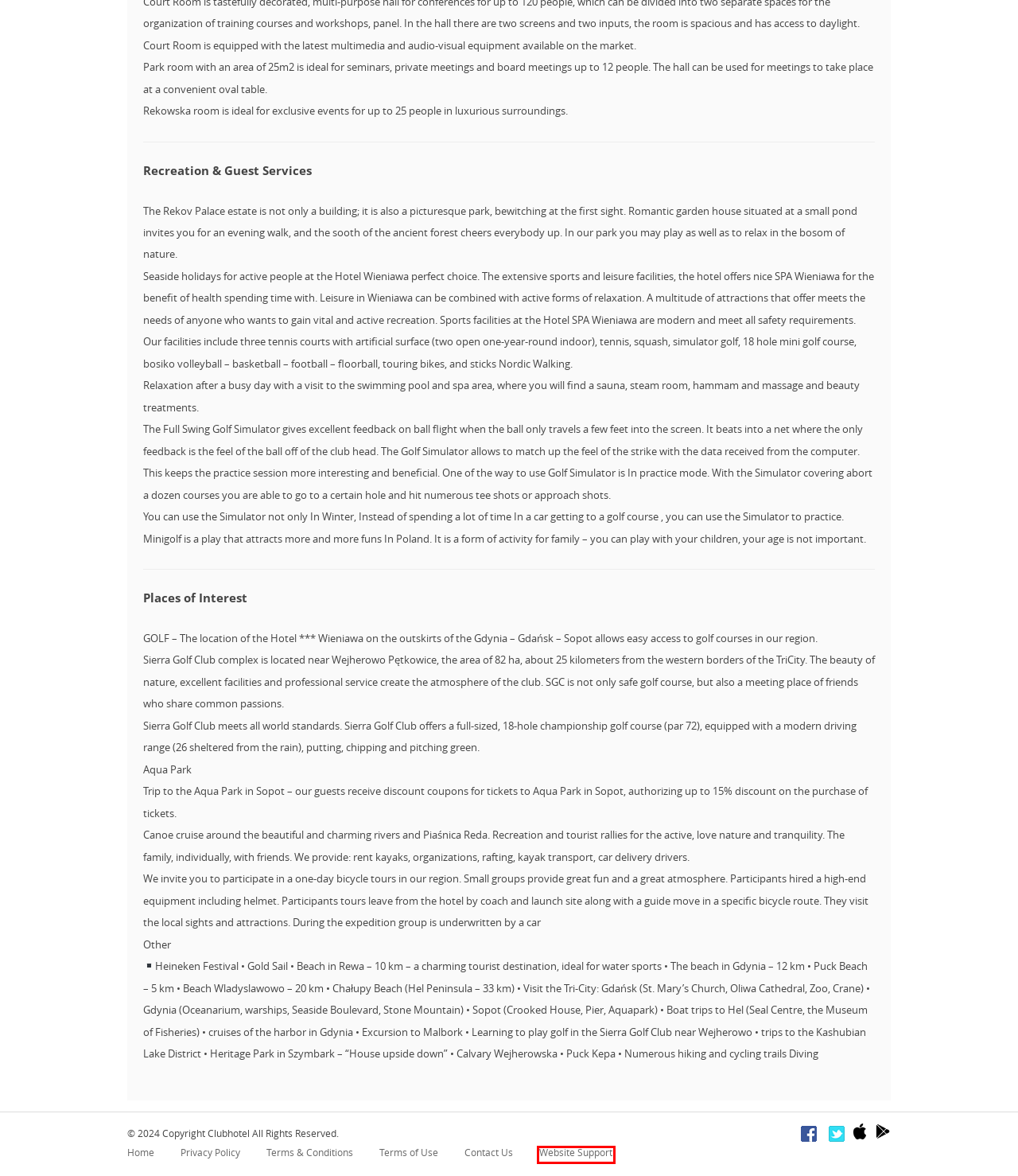You have a screenshot of a webpage with a red rectangle bounding box. Identify the best webpage description that corresponds to the new webpage after clicking the element within the red bounding box. Here are the candidates:
A. Terms of Use | Clubhotel
B. JennyStudio - 上海WordPress网站建设 海量WordPress案例 H5定制开发
C. Hospitality Marketing Concepts, LLC. Privacy Policy | Clubhotel
D. Participating Hotels | Clubhotel
E. Contact Us | Clubhotel
F. Terms & Conditions | Clubhotel
G. Clubhotel | Gain the World
H. Hotel Kaszuby - Wieniawa Spa & Wellness | Hotel SPA Wieniawa

B